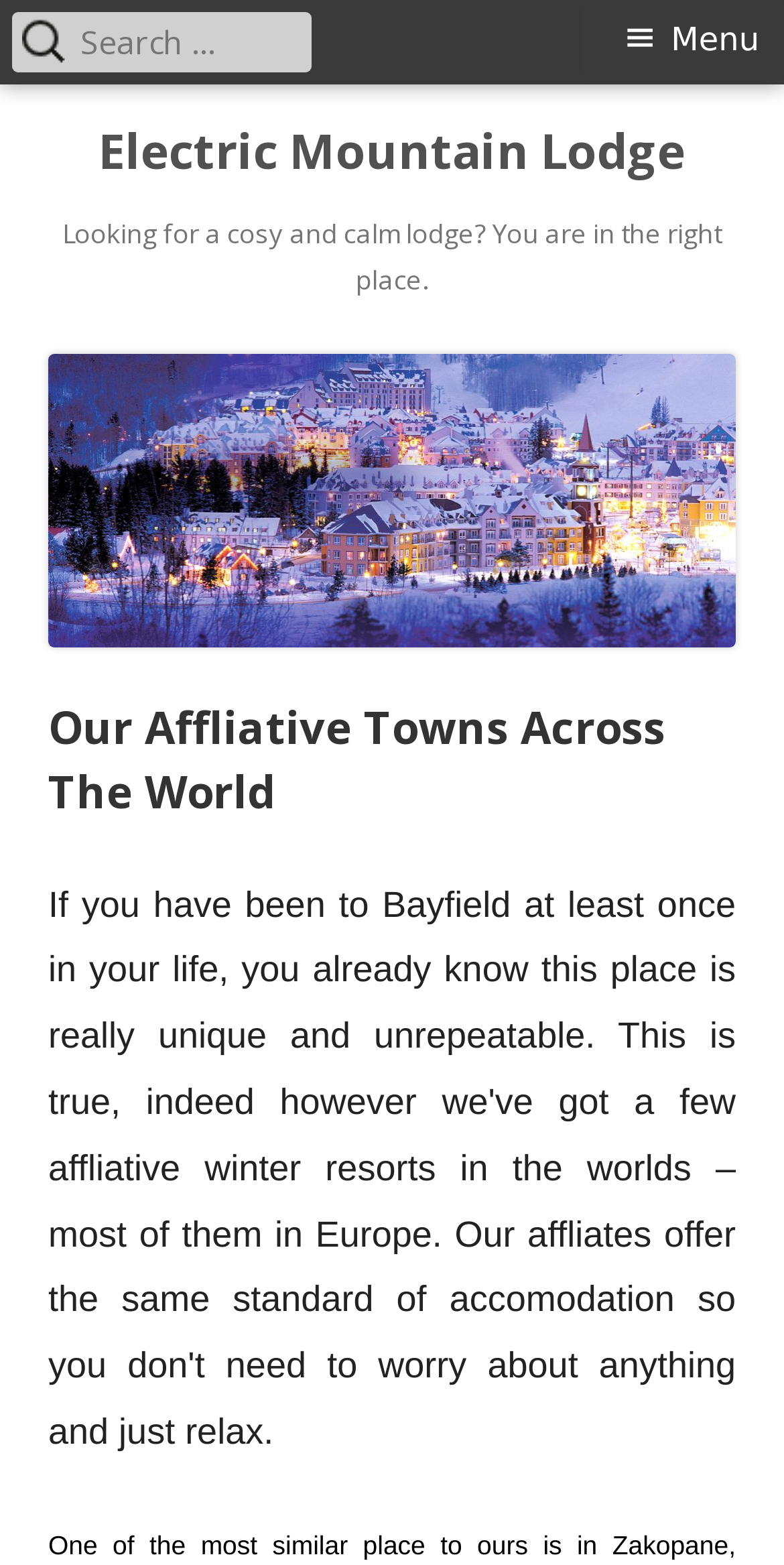Please determine the bounding box coordinates for the UI element described here. Use the format (top-left x, top-left y, bottom-right x, bottom-right y) with values bounded between 0 and 1: Menu

[0.744, 0.0, 1.0, 0.049]